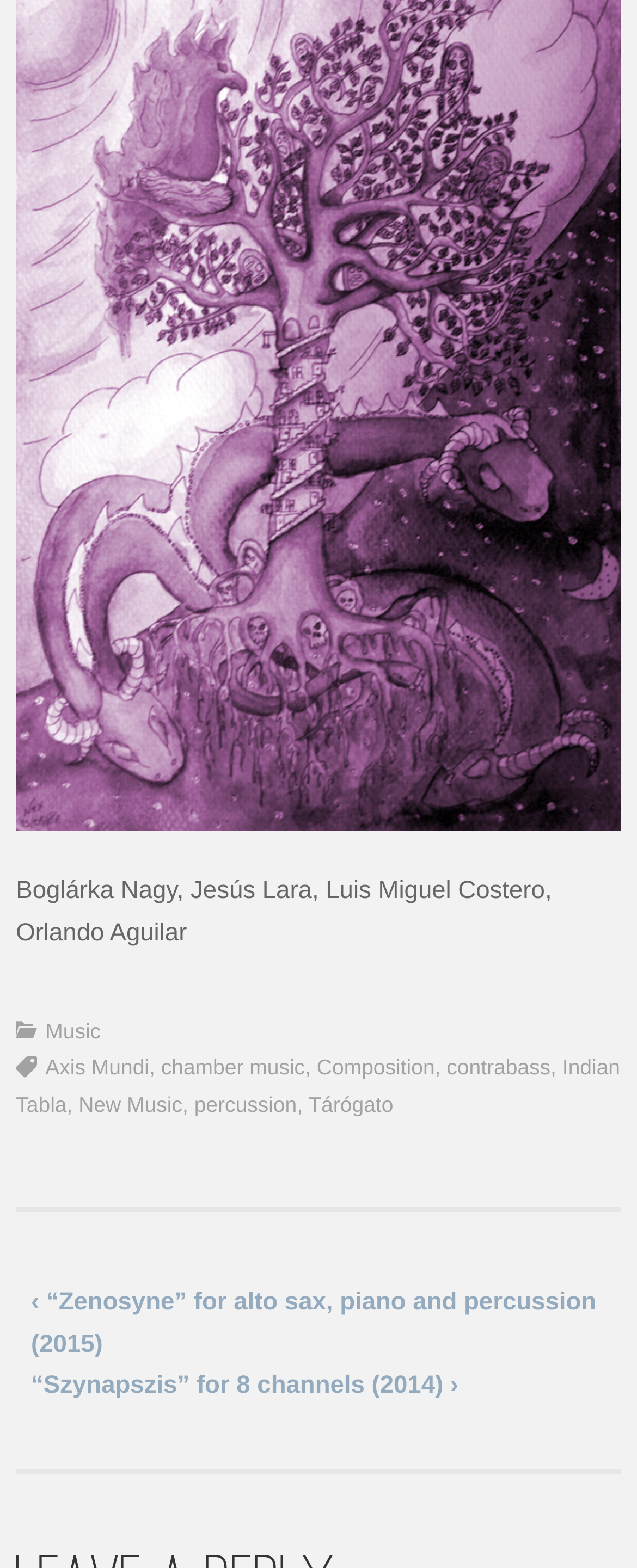What is the profession of Boglárka Nagy?
Answer the question based on the image using a single word or a brief phrase.

Musician